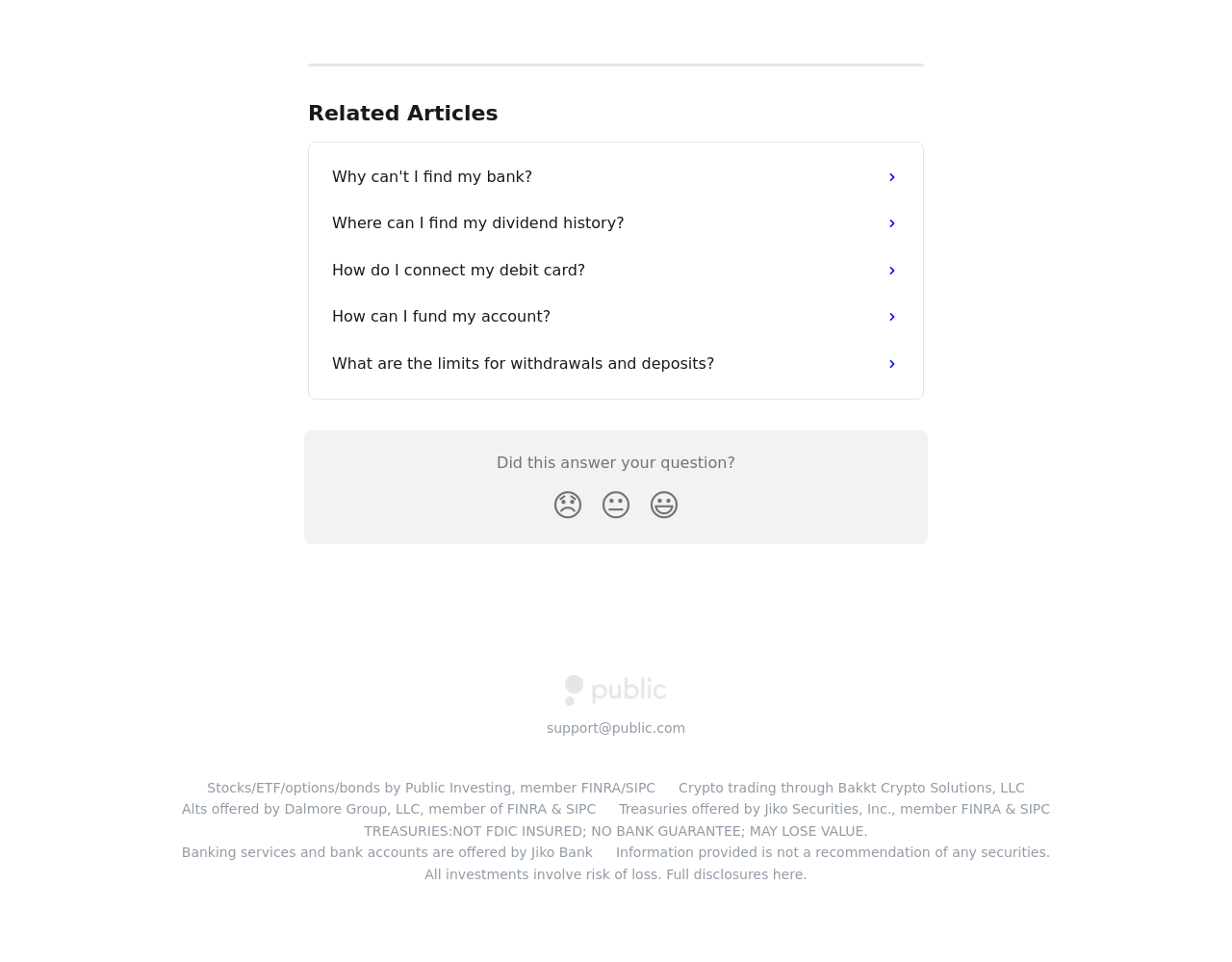What is the purpose of the buttons with facial expressions?
Based on the image, respond with a single word or phrase.

To rate the answer